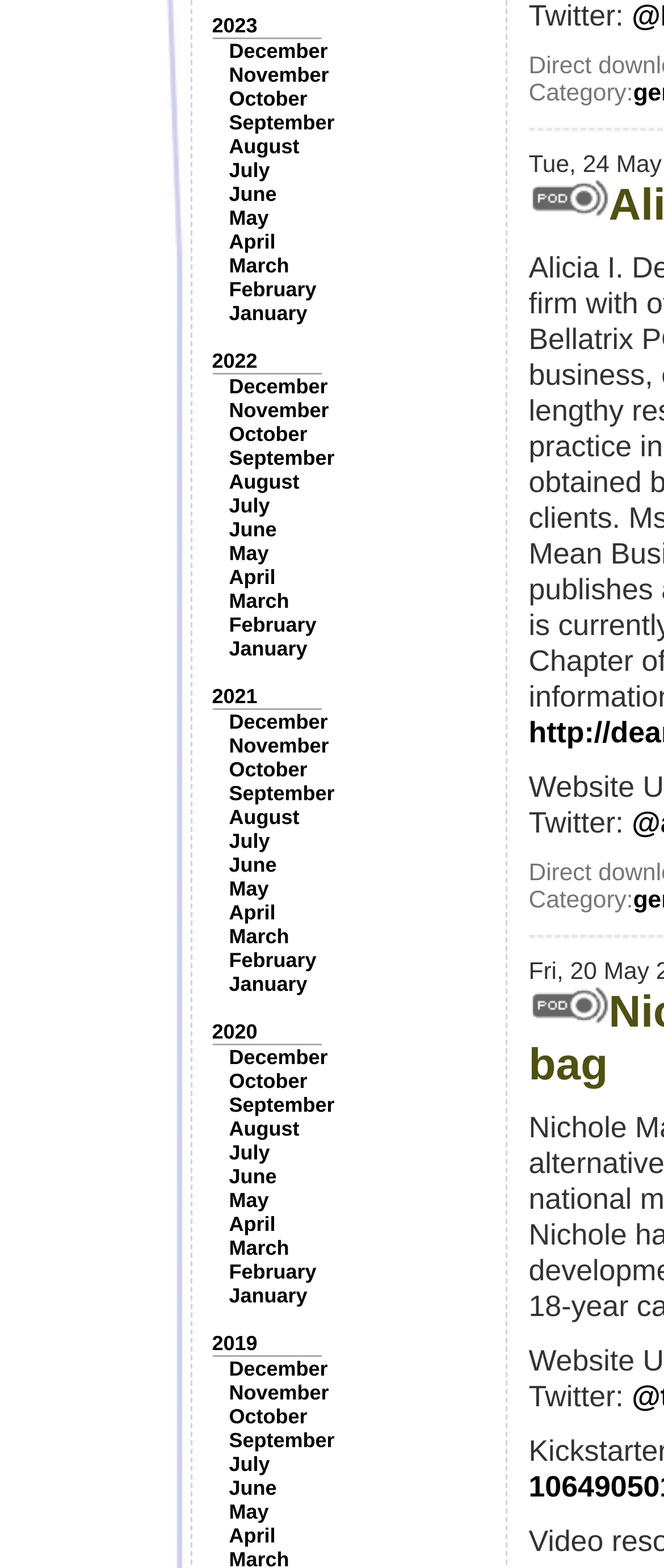Find and provide the bounding box coordinates for the UI element described here: "2020". The coordinates should be given as four float numbers between 0 and 1: [left, top, right, bottom].

[0.319, 0.65, 0.388, 0.666]